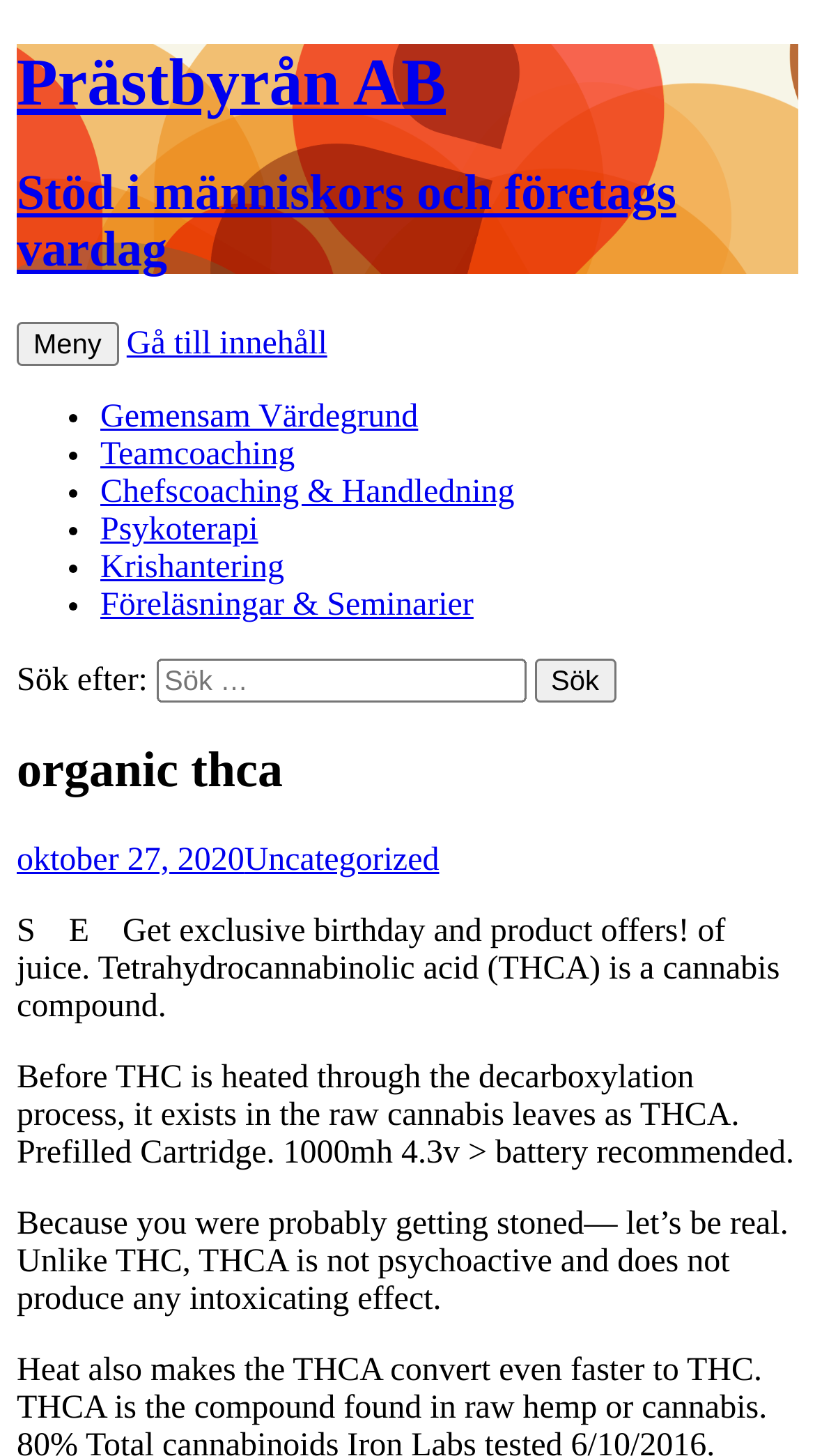Produce a meticulous description of the webpage.

The webpage appears to be about a cannabis-related topic, specifically discussing Tetrahydrocannabinolic acid (THCA). At the top left corner, there is a link to "Prästbyrån AB Stöd i människors och företags vardag" with two headings, "Prästbyrån AB" and "Stöd i människors och företags vardag". Next to it, there is a button labeled "Meny". 

Below these elements, there is a link to "Gå till innehåll" (Go to content). On the same horizontal level, there is a list of links, each preceded by a bullet point, including "Gemensam Värdegrund", "Teamcoaching", "Chefscoaching & Handledning", "Psykoterapi", "Krishantering", and "Föreläsningar & Seminarier". 

Further down, there is a search bar with a label "Sök efter:" (Search for:) and a button labeled "Sök" (Search). Below the search bar, there is a header with the title "organic thca". 

Under the header, there is a link to a date, "oktober 27, 2020", and a link to a category, "Uncategorized". The main content of the webpage consists of three paragraphs of text. The first paragraph discusses getting exclusive birthday and product offers, and introduces THCA as a cannabis compound. The second paragraph explains how THCA exists in raw cannabis leaves before decarboxylation. The third paragraph compares THCA to THC, stating that THCA is not psychoactive and does not produce an intoxicating effect.